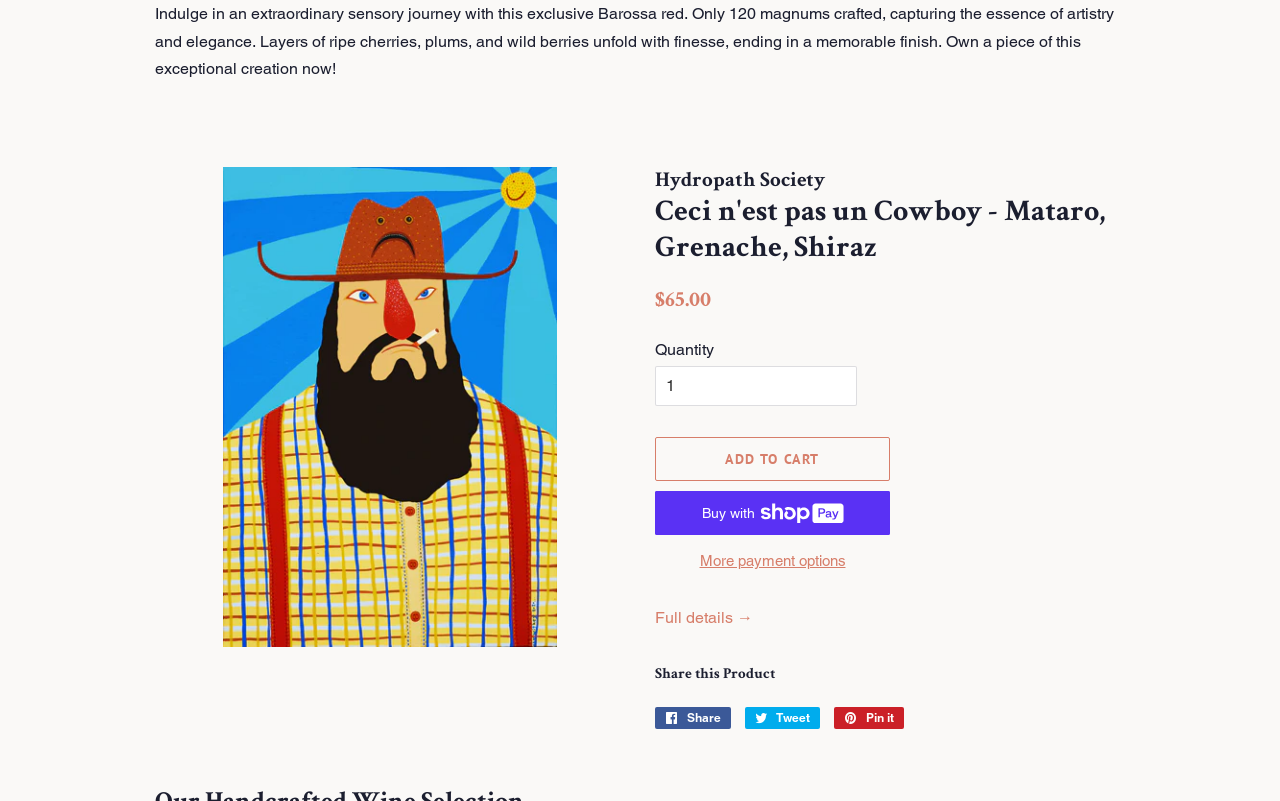Locate the bounding box coordinates of the element that should be clicked to execute the following instruction: "View product details".

[0.512, 0.759, 0.588, 0.783]